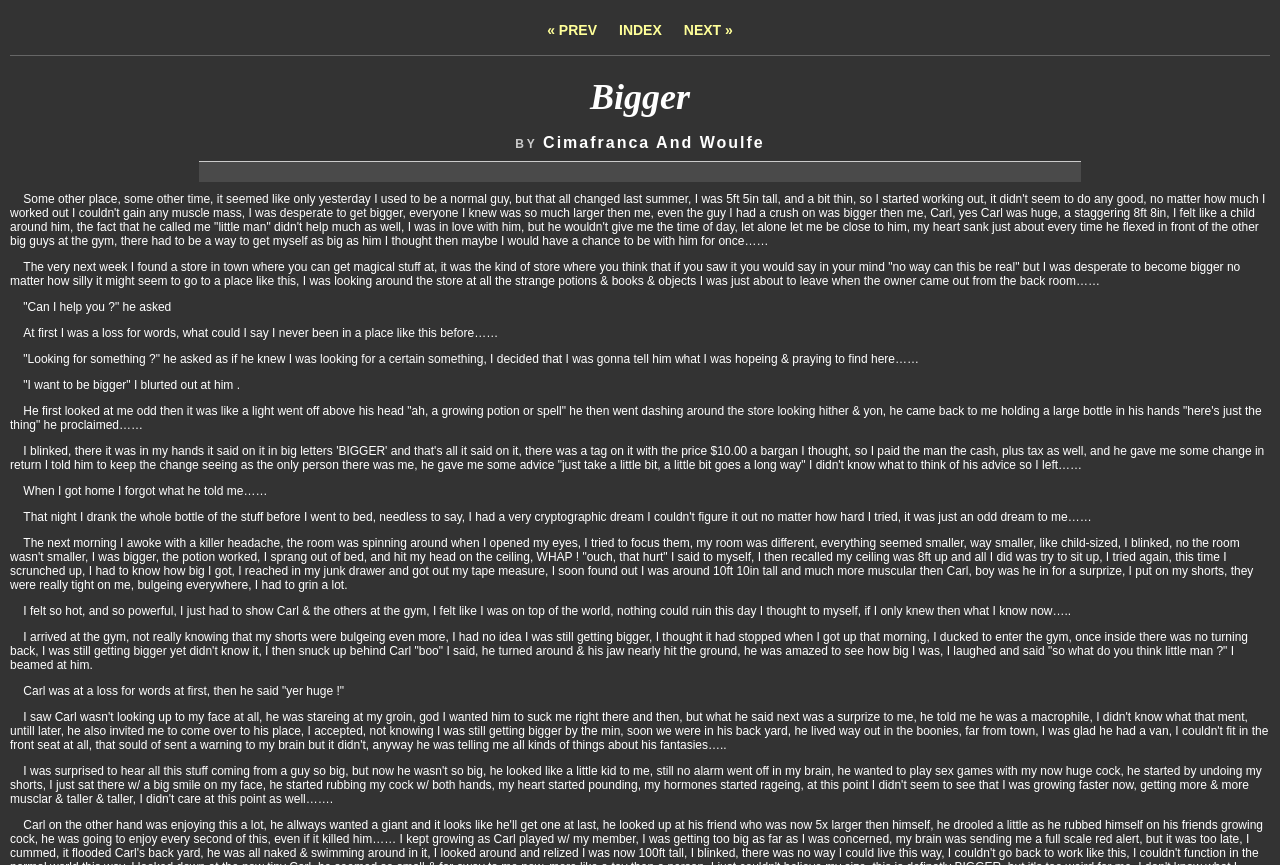Please answer the following question using a single word or phrase: 
What is the current page navigation?

INDEX